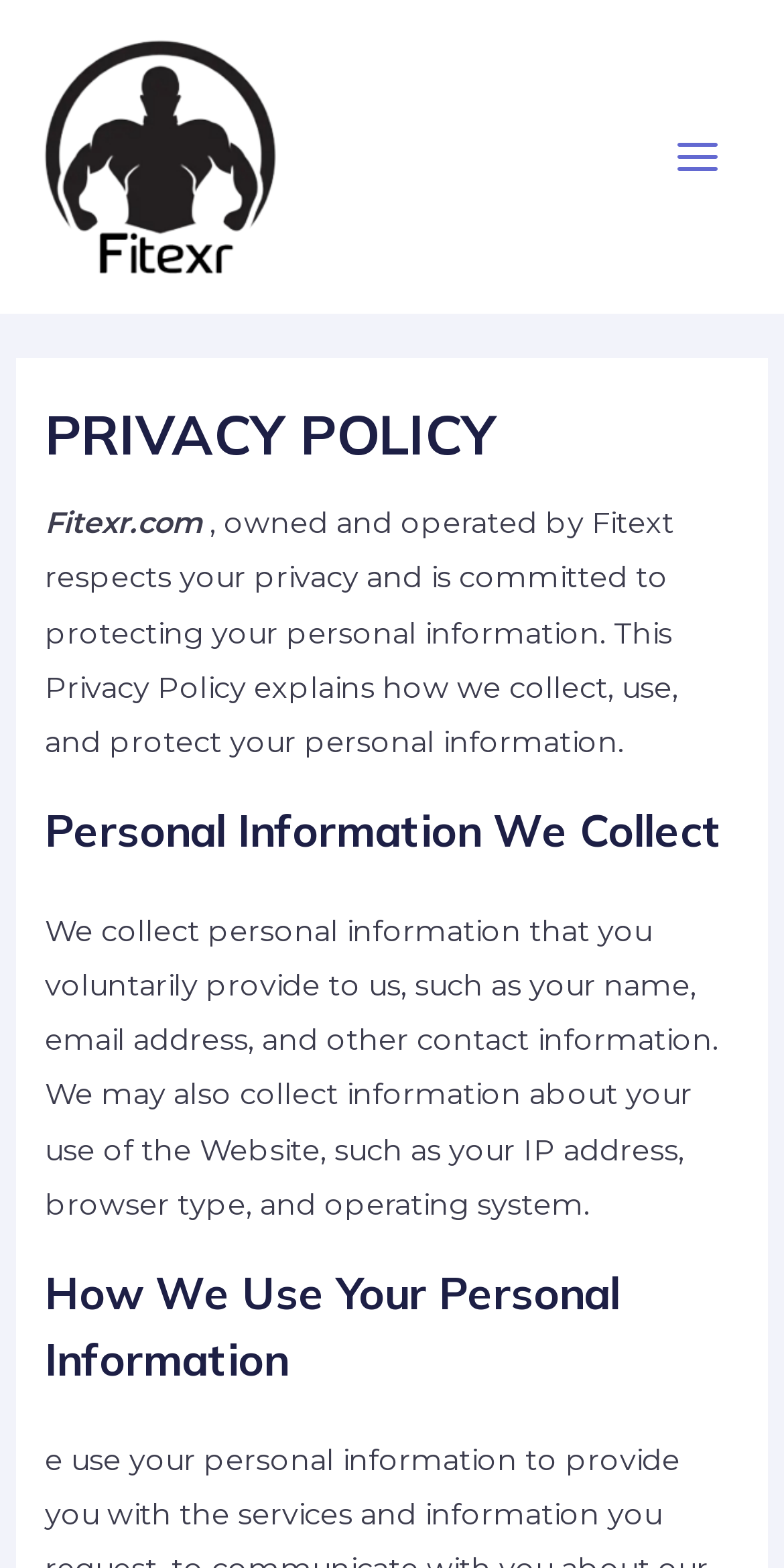Identify the bounding box of the HTML element described here: "Main Menu". Provide the coordinates as four float numbers between 0 and 1: [left, top, right, bottom].

[0.831, 0.071, 0.949, 0.13]